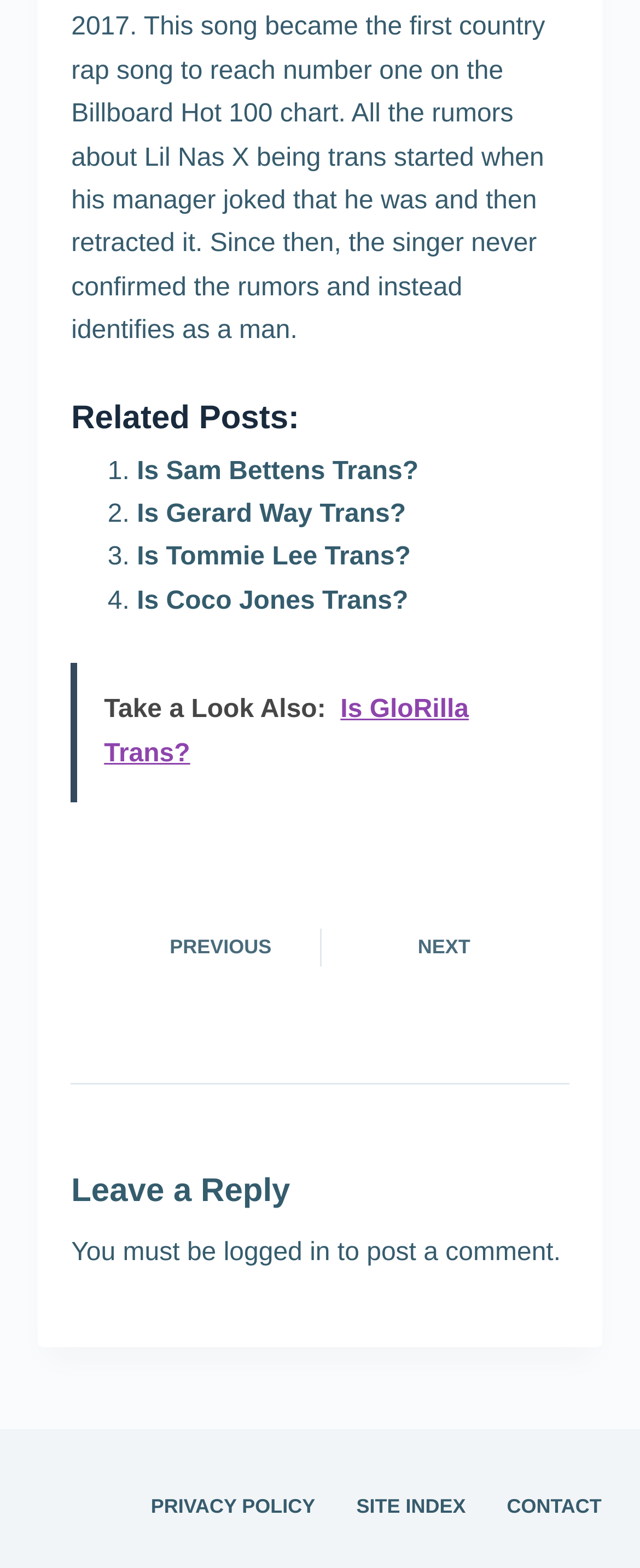Please identify the bounding box coordinates of the region to click in order to complete the given instruction: "Click on 'NEXT'". The coordinates should be four float numbers between 0 and 1, i.e., [left, top, right, bottom].

[0.531, 0.581, 0.889, 0.628]